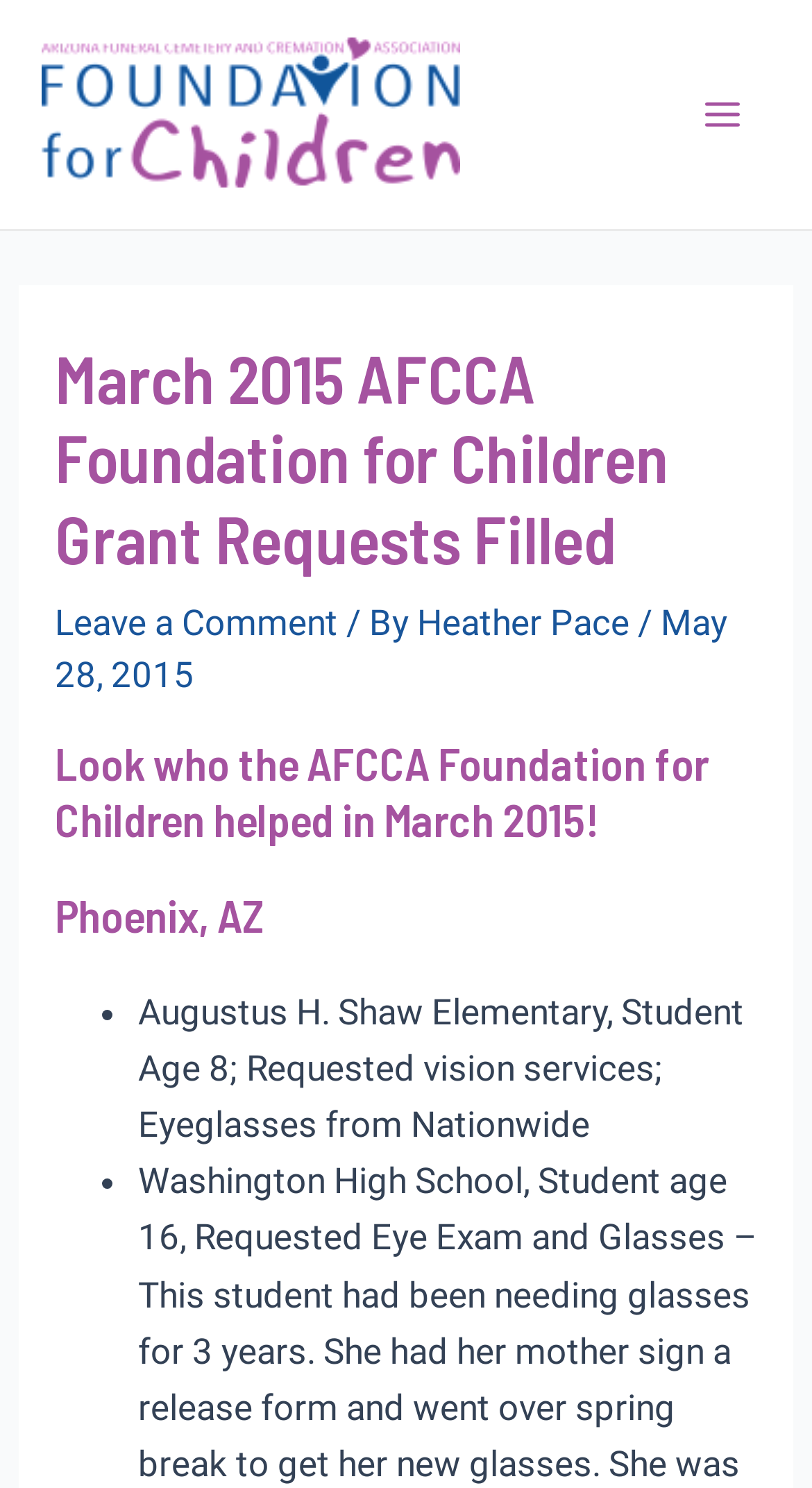What is the name of the author of the article?
Using the image as a reference, answer the question in detail.

I found the answer by looking at the text that says '/ By Heather Pace'. This suggests that Heather Pace is the author of the article.